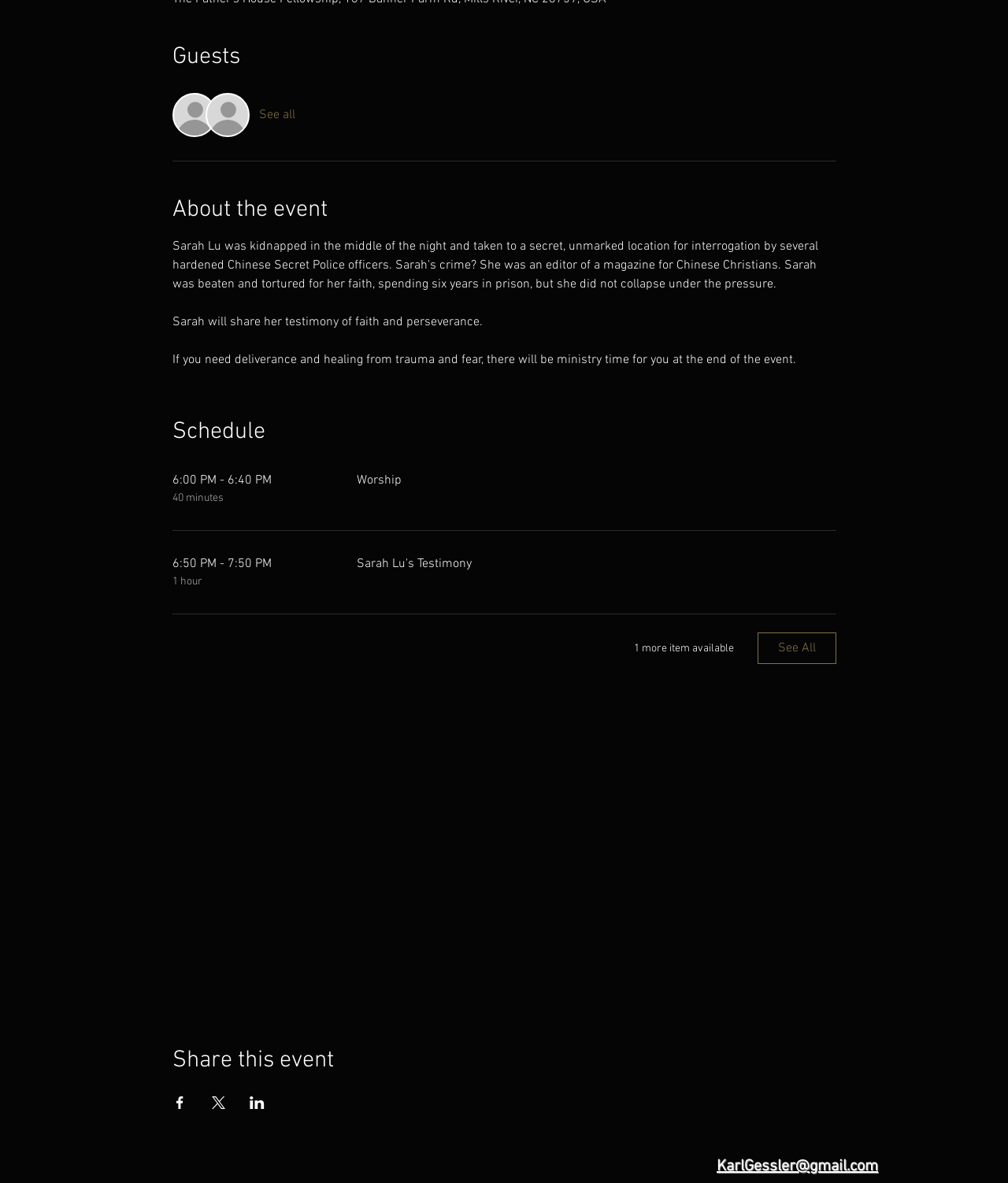Using the webpage screenshot and the element description See all, determine the bounding box coordinates. Specify the coordinates in the format (top-left x, top-left y, bottom-right x, bottom-right y) with values ranging from 0 to 1.

[0.257, 0.09, 0.293, 0.105]